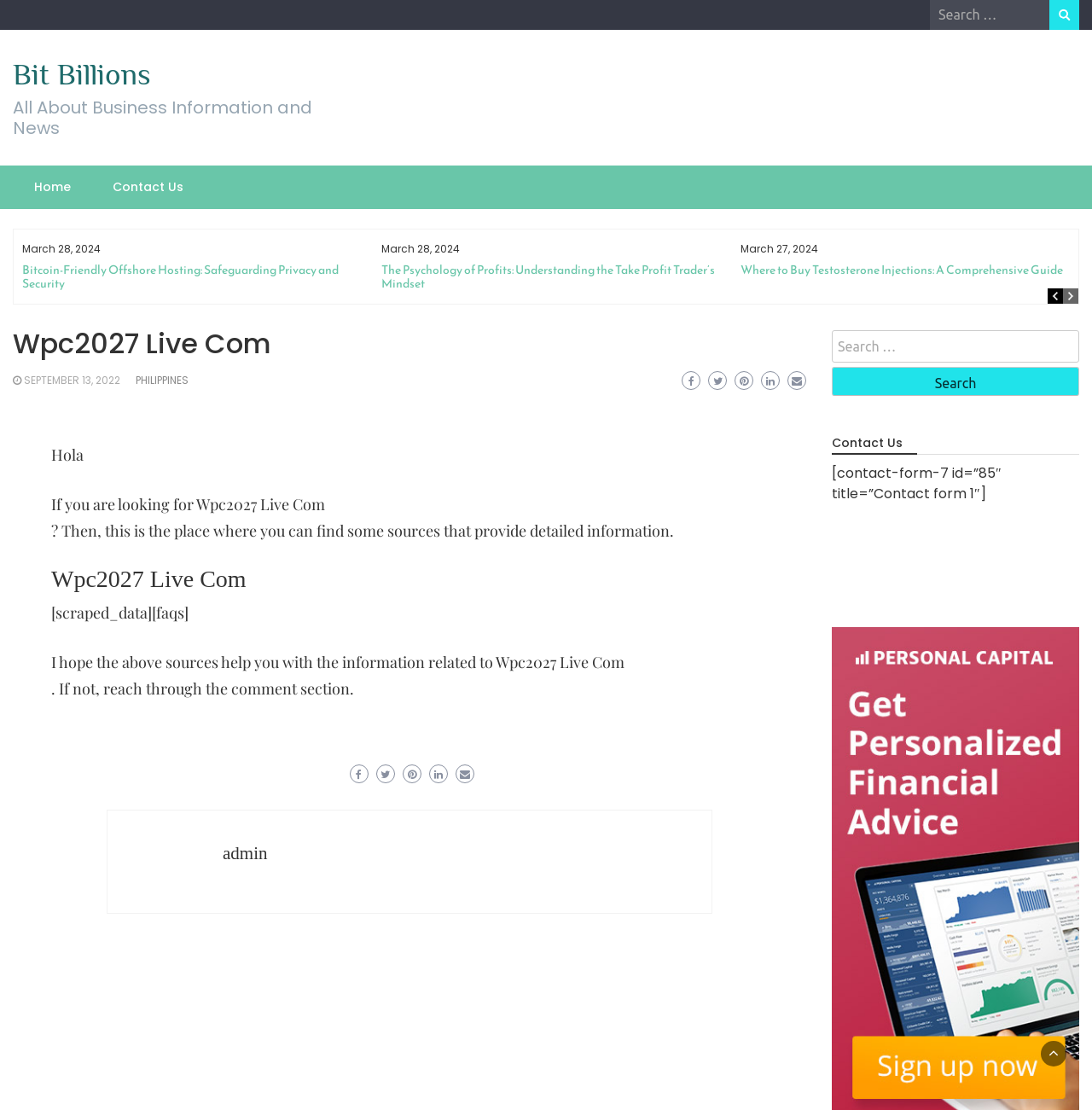How many articles are listed on the webpage?
We need a detailed and meticulous answer to the question.

By examining the webpage, I found three article headings: 'Bitcoin-Friendly Offshore Hosting: Safeguarding Privacy and Security', 'The Psychology of Profits: Understanding the Take Profit Trader’s Mindset', and 'Where to Buy Testosterone Injections: A Comprehensive Guide'. Therefore, there are three articles listed on the webpage.